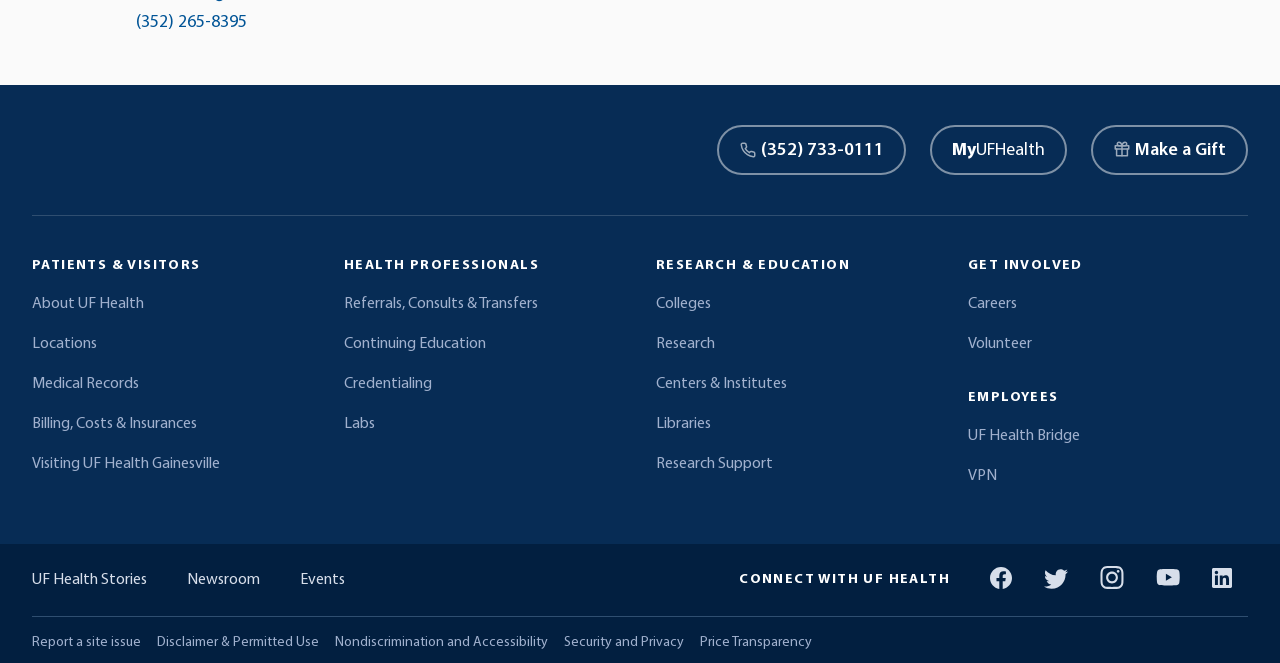Locate the bounding box coordinates of the clickable area needed to fulfill the instruction: "Call the University of Florida Health".

[0.106, 0.013, 0.369, 0.055]